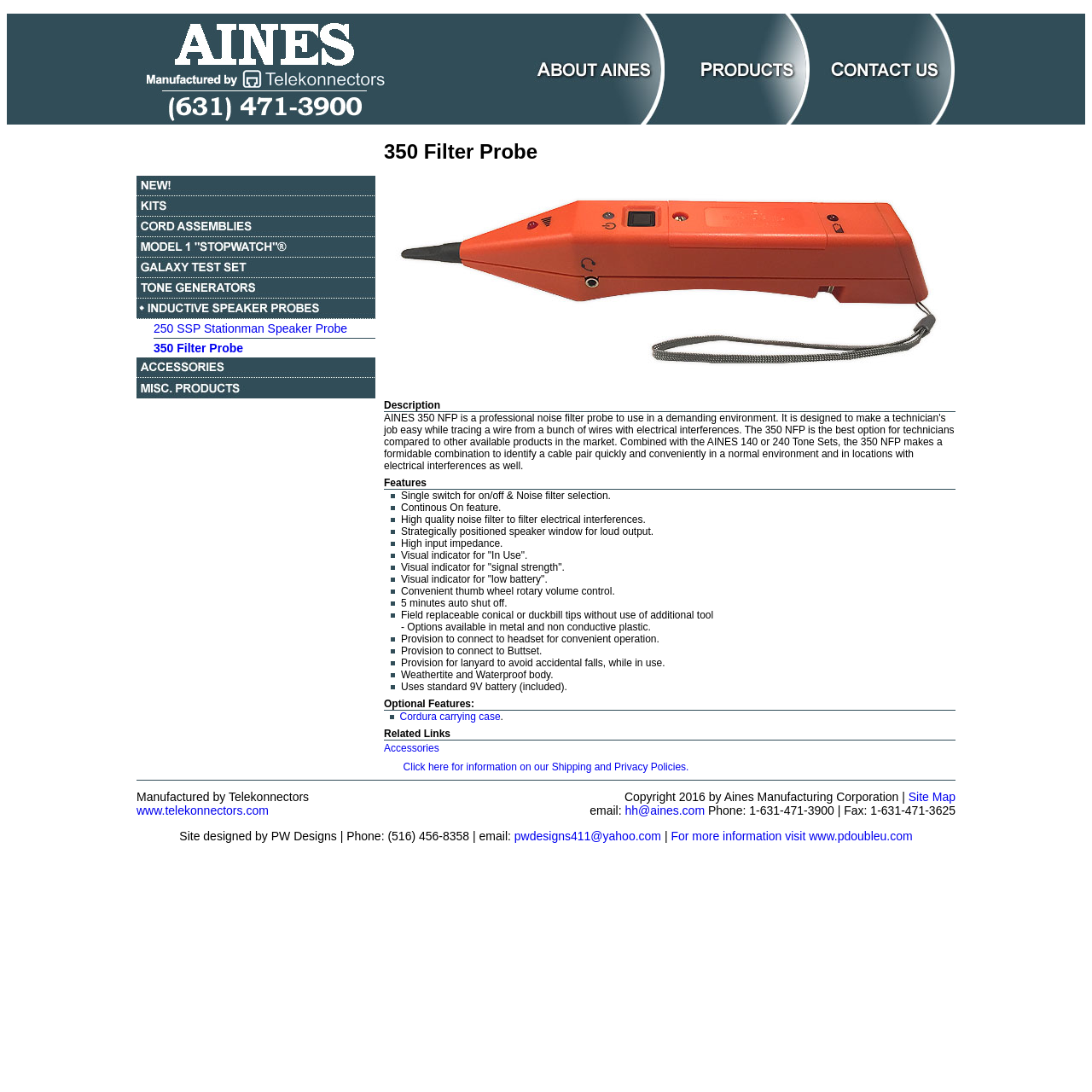Using the provided description www.telekonnectors.com, find the bounding box coordinates for the UI element. Provide the coordinates in (top-left x, top-left y, bottom-right x, bottom-right y) format, ensuring all values are between 0 and 1.

[0.125, 0.735, 0.246, 0.748]